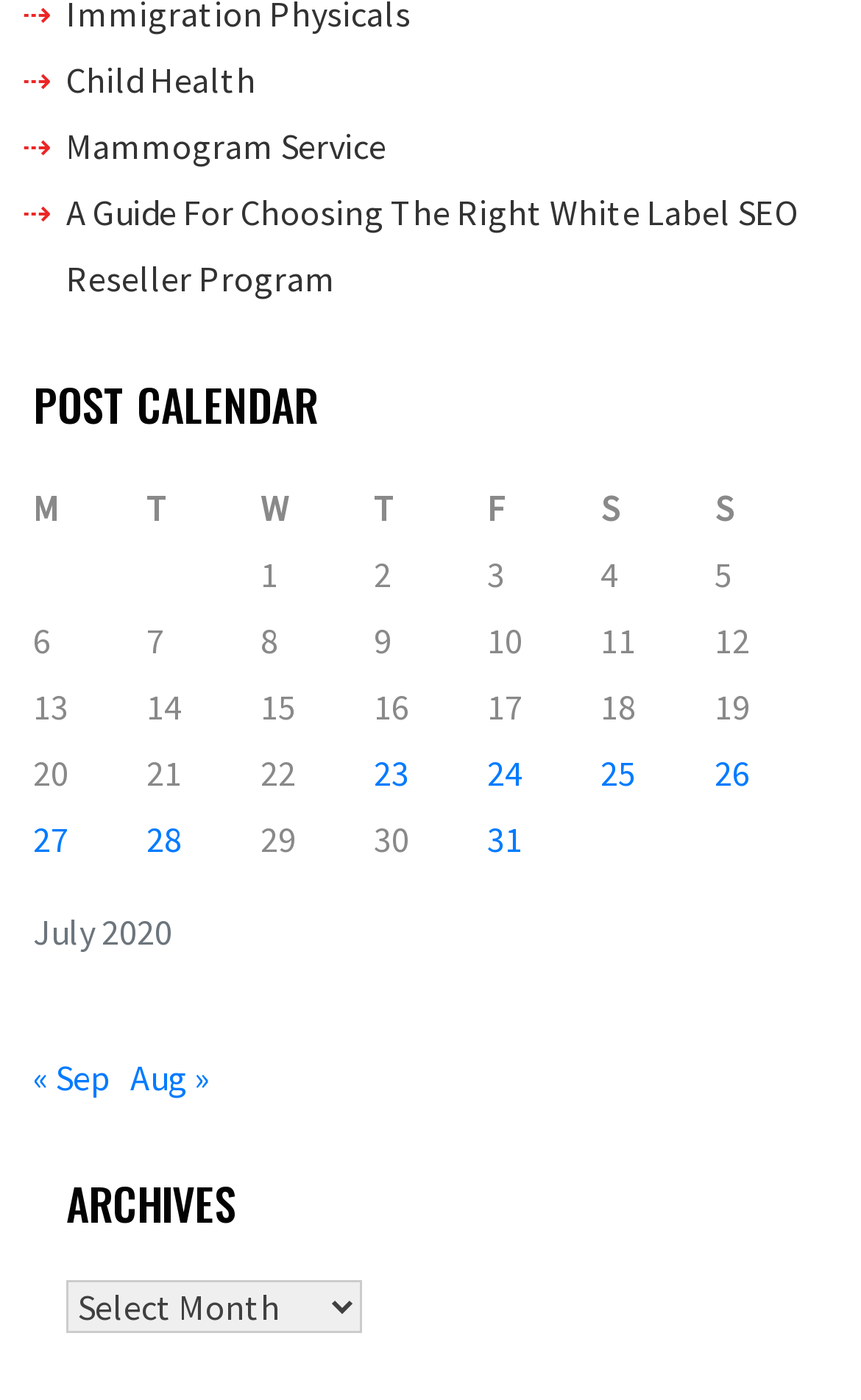Find the bounding box coordinates for the UI element whose description is: "« Sep". The coordinates should be four float numbers between 0 and 1, in the format [left, top, right, bottom].

[0.038, 0.754, 0.128, 0.785]